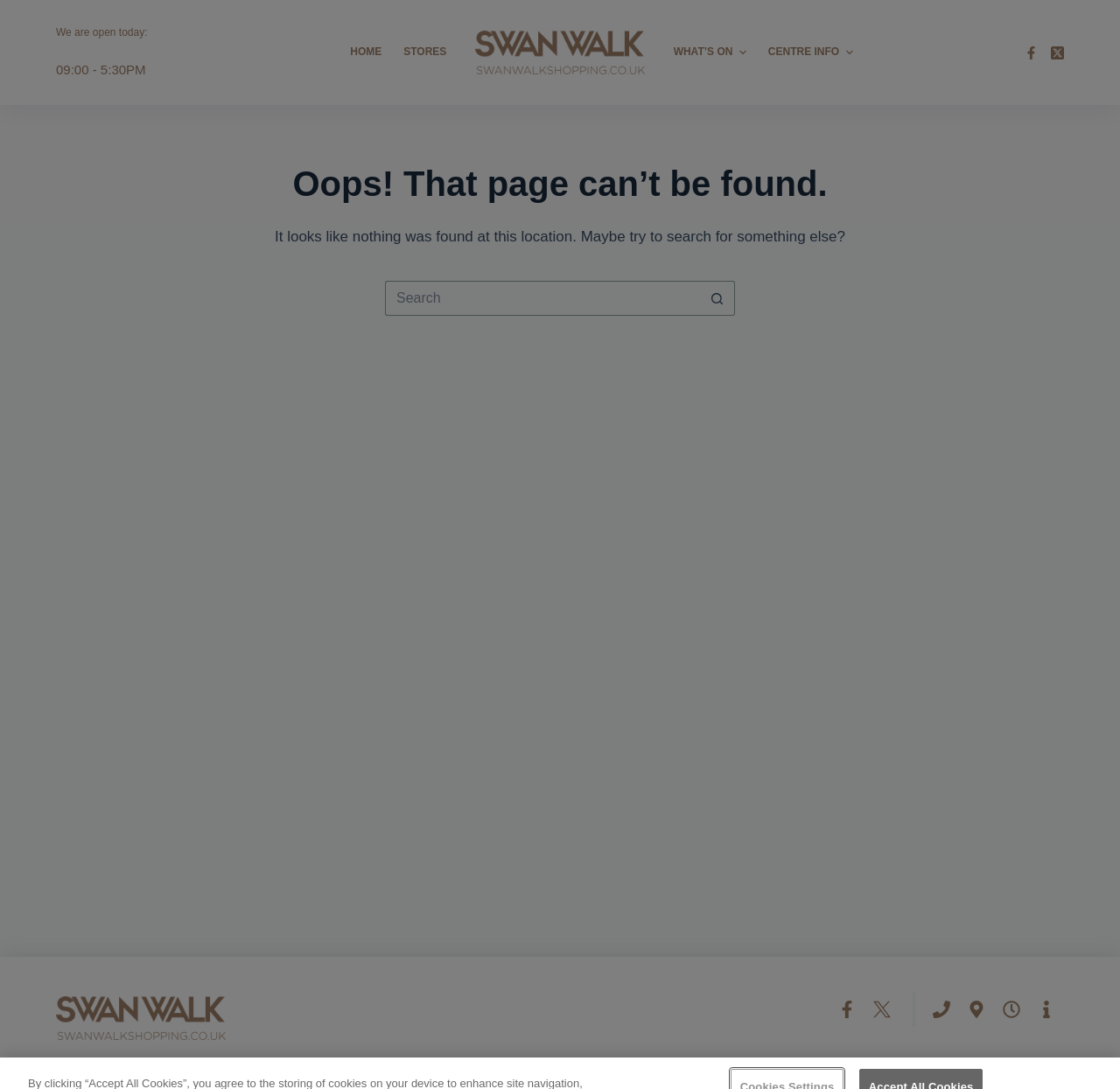Identify and extract the main heading from the webpage.

Oops! That page can’t be found.